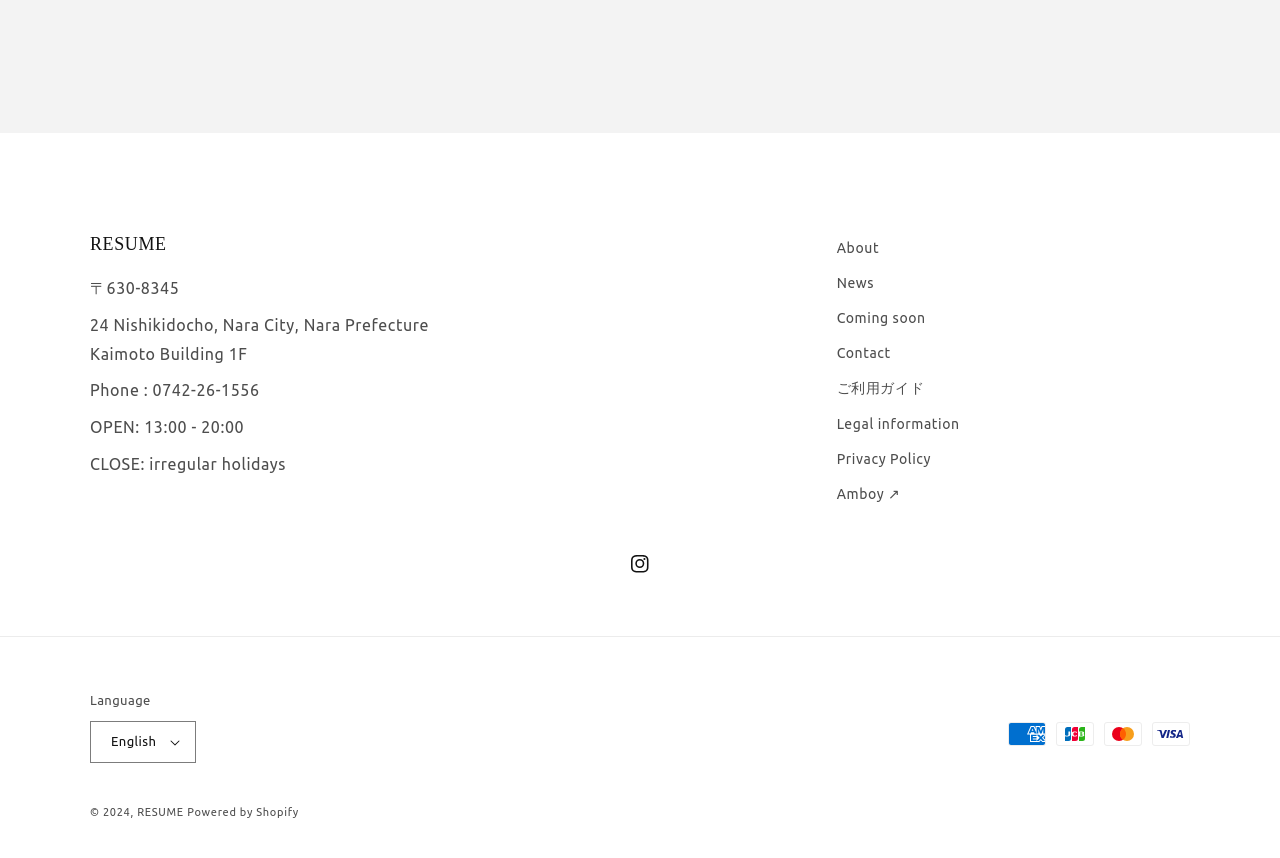Pinpoint the bounding box coordinates of the element that must be clicked to accomplish the following instruction: "Click Contact". The coordinates should be in the format of four float numbers between 0 and 1, i.e., [left, top, right, bottom].

[0.654, 0.392, 0.696, 0.433]